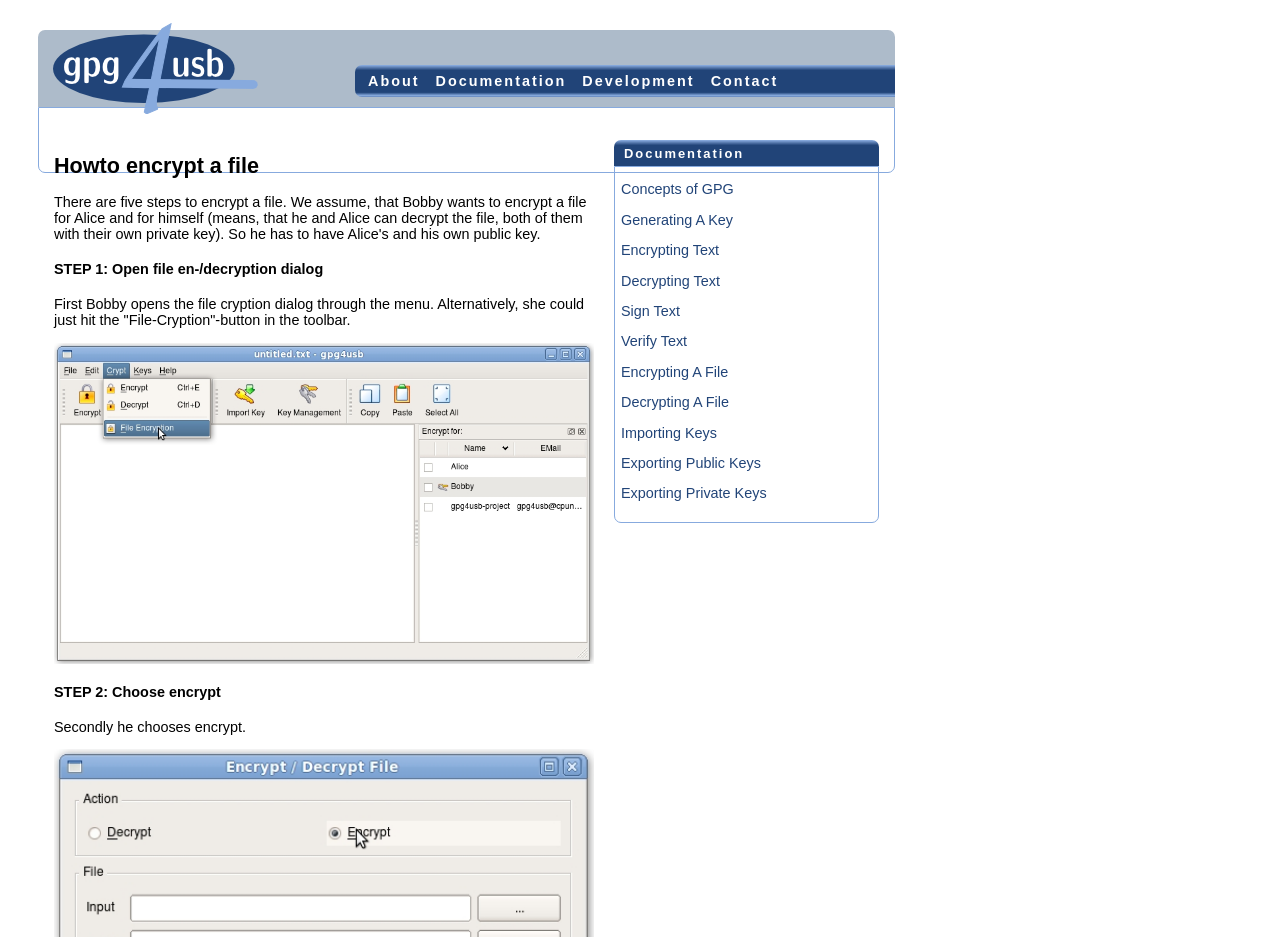Locate the coordinates of the bounding box for the clickable region that fulfills this instruction: "click the 'About' link".

[0.288, 0.078, 0.328, 0.095]